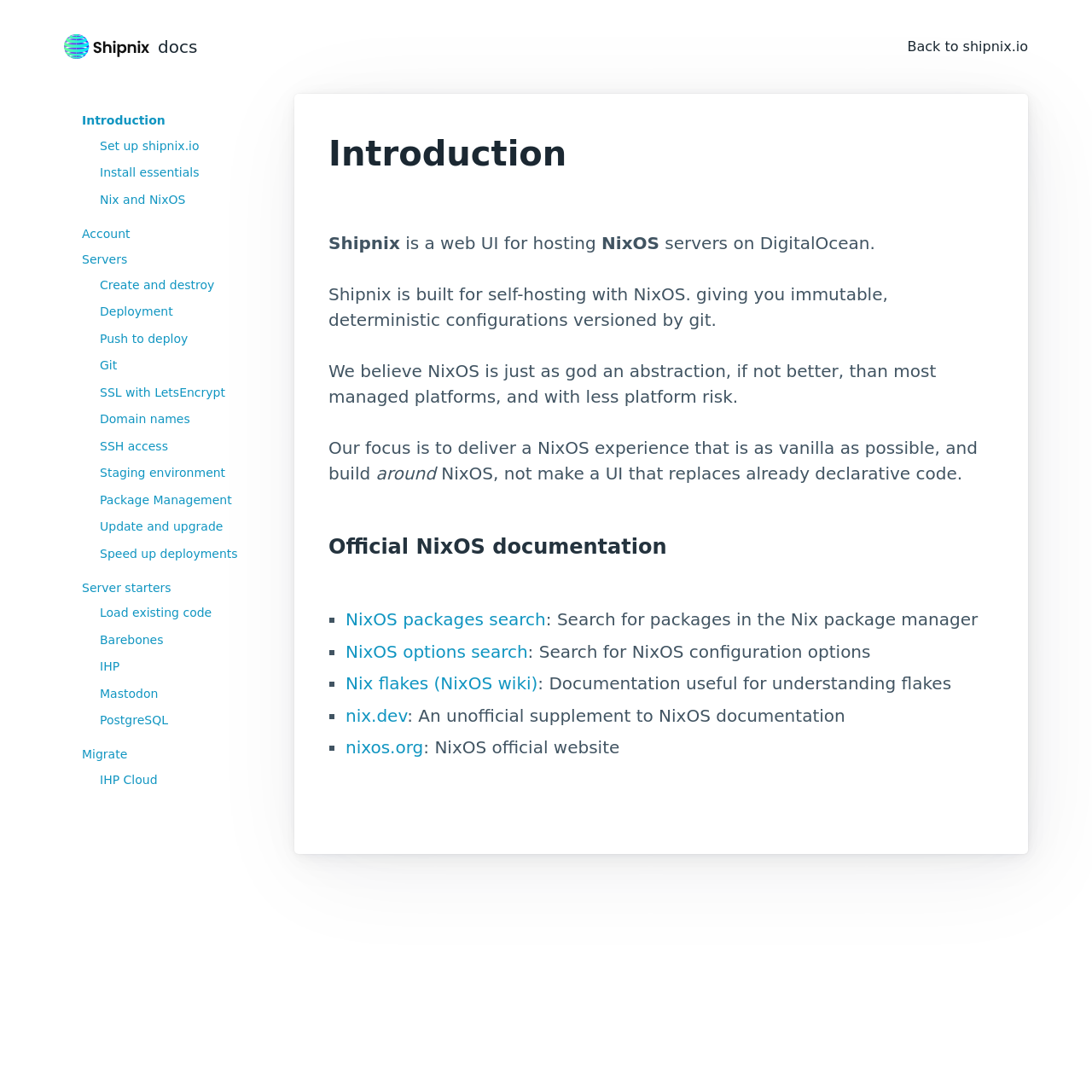Indicate the bounding box coordinates of the clickable region to achieve the following instruction: "Go to Set up shipnix.io."

[0.091, 0.125, 0.252, 0.142]